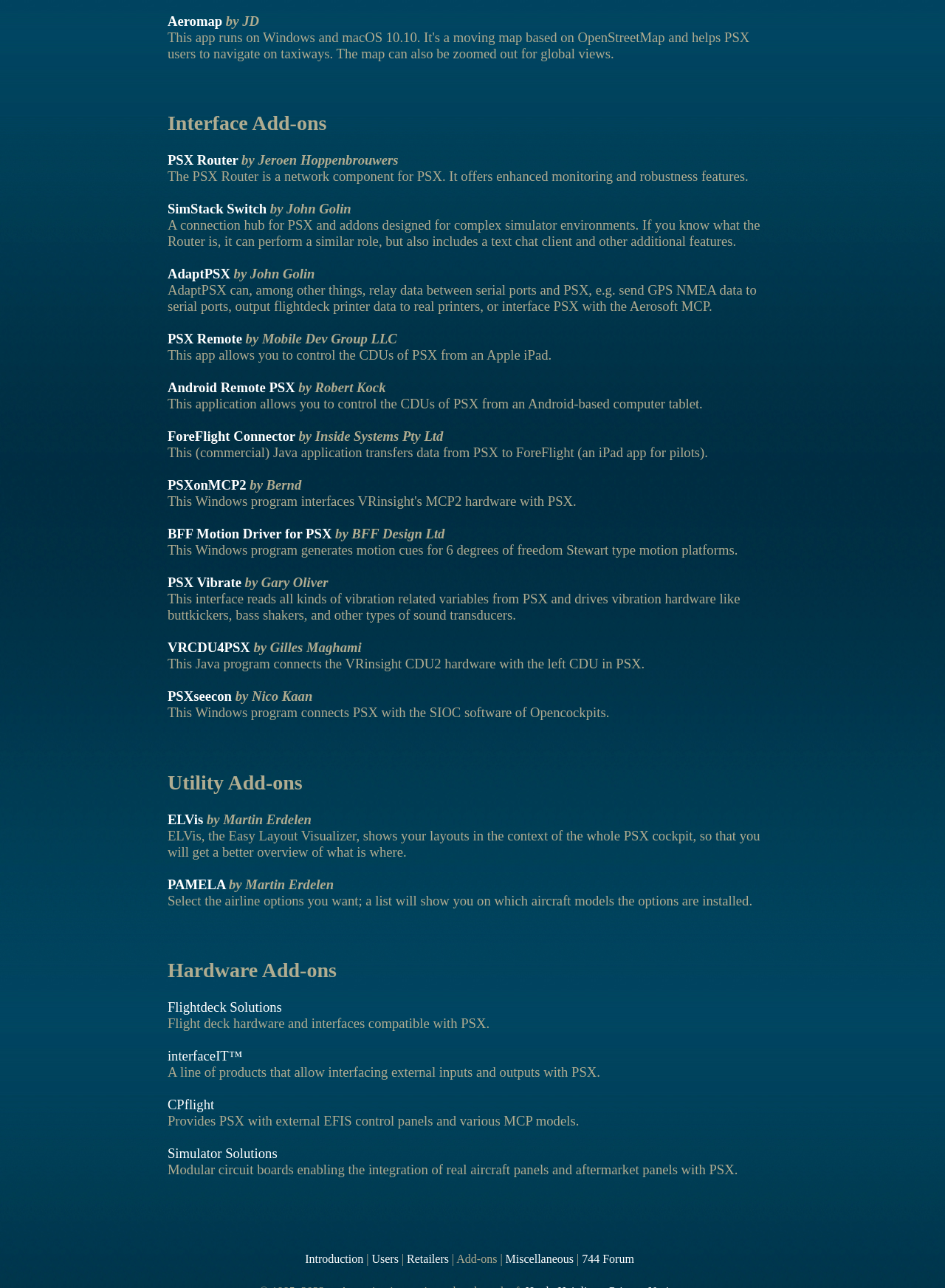Using the given element description, provide the bounding box coordinates (top-left x, top-left y, bottom-right x, bottom-right y) for the corresponding UI element in the screenshot: Android Remote PSX

[0.177, 0.295, 0.312, 0.307]